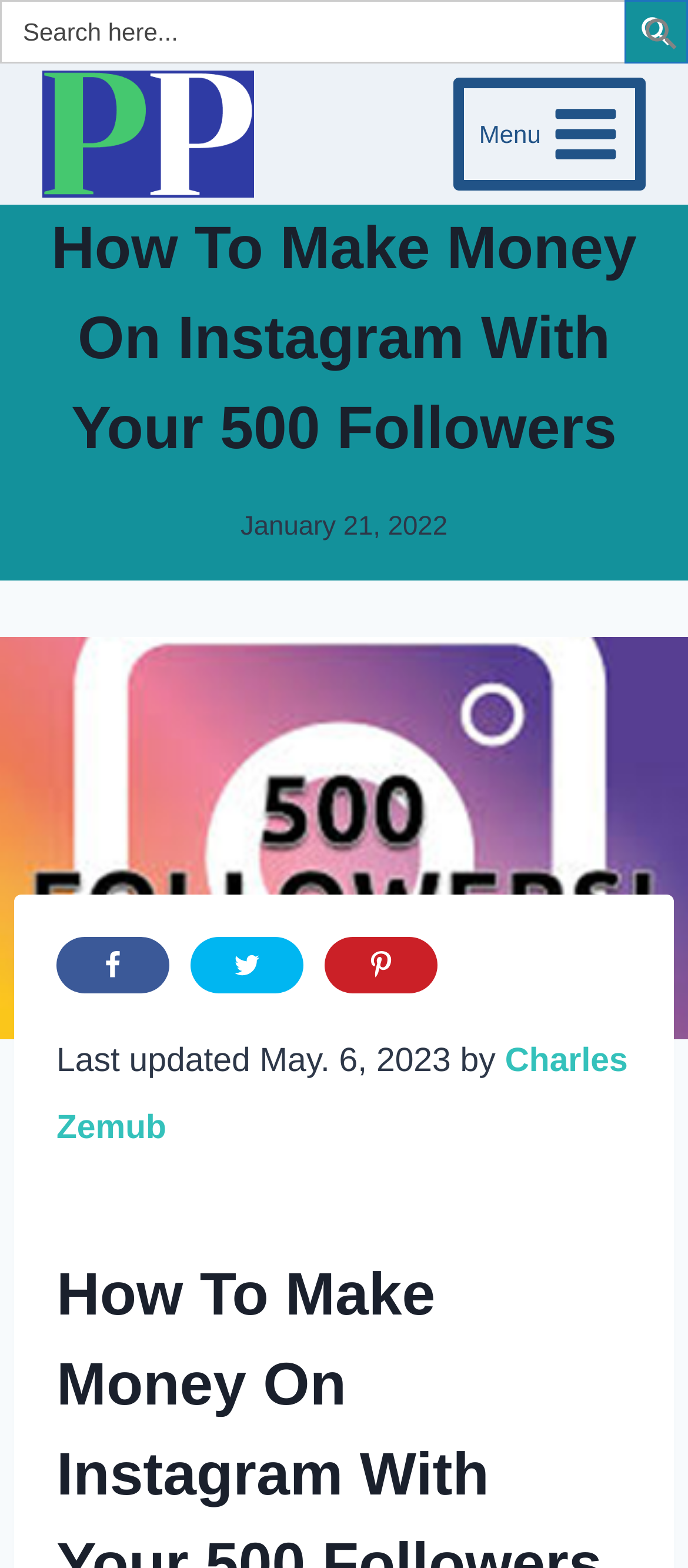Determine the bounding box coordinates of the clickable region to follow the instruction: "Search for something".

[0.0, 0.0, 0.908, 0.041]